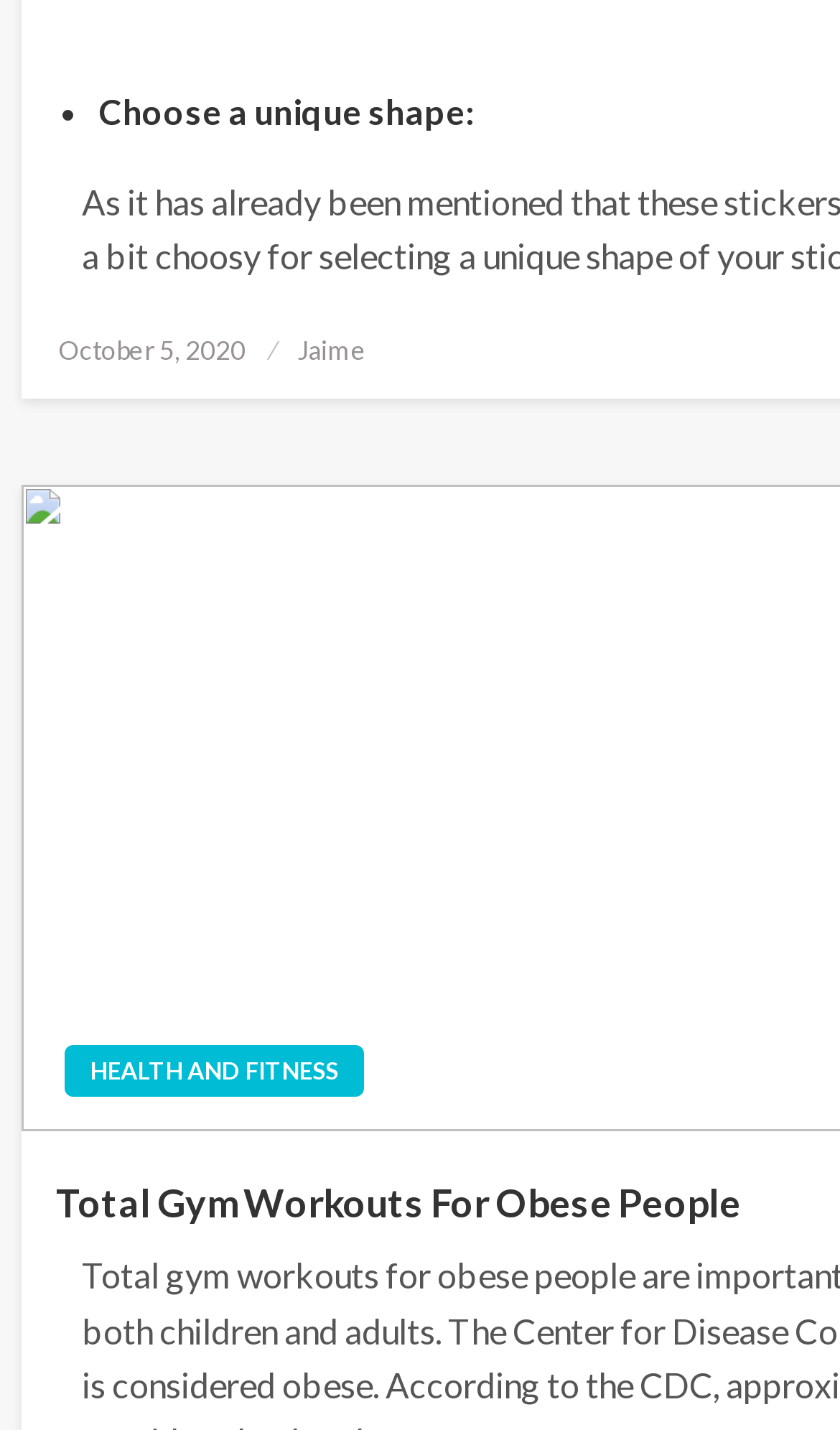Provide the bounding box coordinates in the format (top-left x, top-left y, bottom-right x, bottom-right y). All values are floating point numbers between 0 and 1. Determine the bounding box coordinate of the UI element described as: Jaime

[0.354, 0.234, 0.436, 0.256]